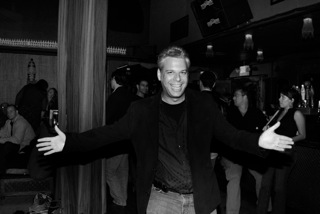Answer the question below with a single word or a brief phrase: 
What is Jonathan Platt wearing?

Black suit and shirt